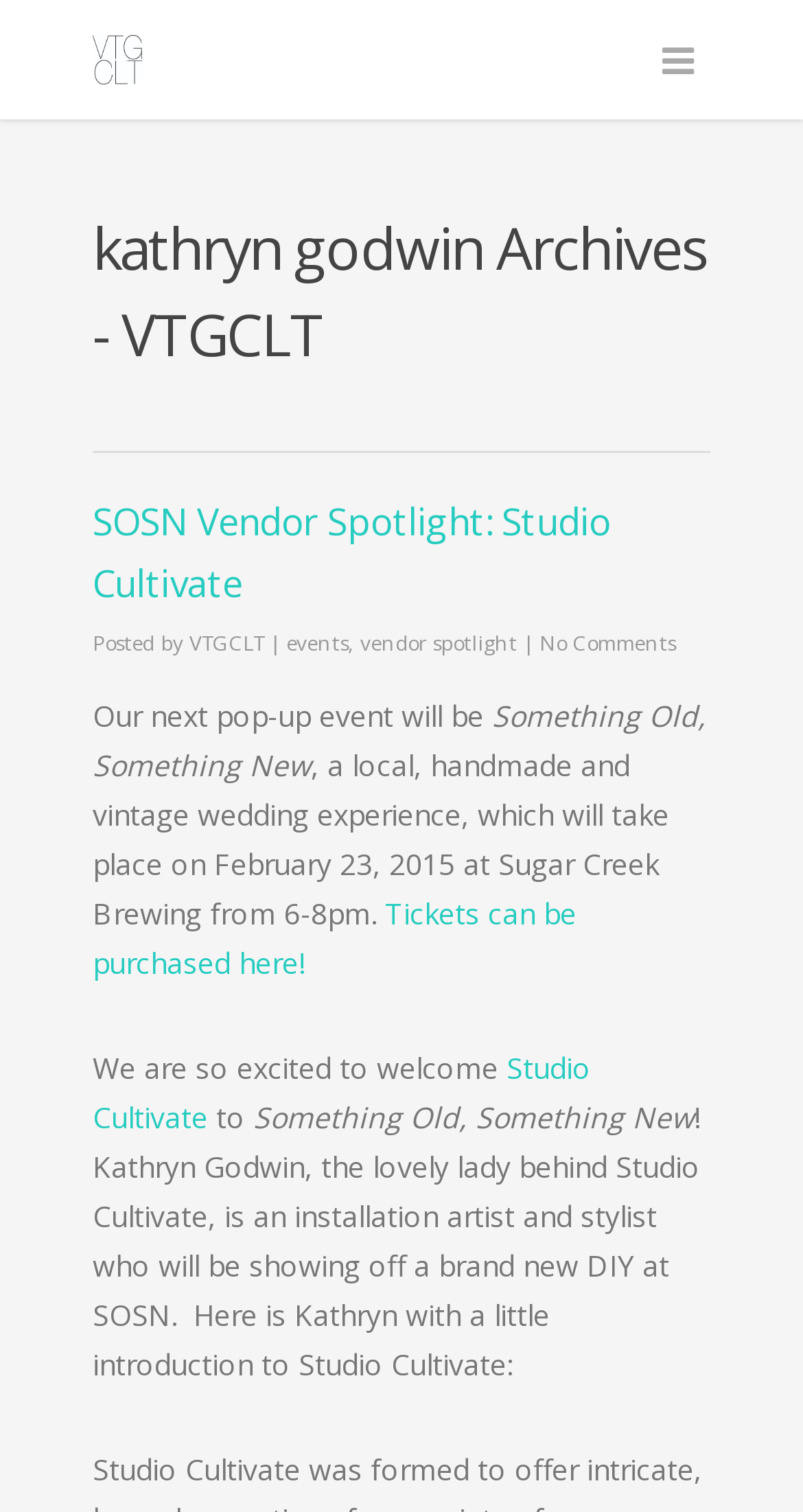Given the element description VTGCLT, predict the bounding box coordinates for the UI element in the webpage screenshot. The format should be (top-left x, top-left y, bottom-right x, bottom-right y), and the values should be between 0 and 1.

[0.236, 0.415, 0.328, 0.434]